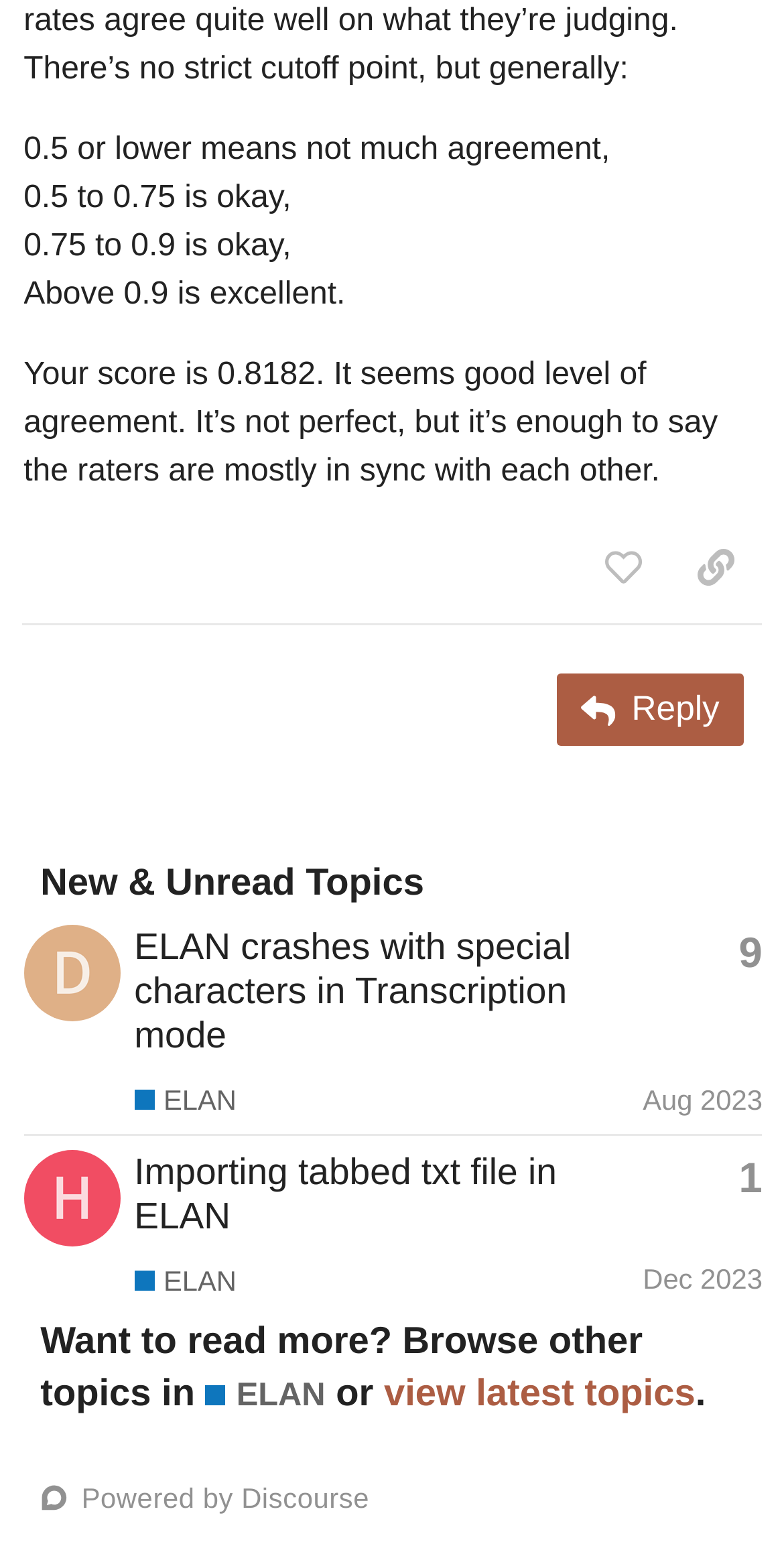What is the level of agreement indicated by a score of 0.8182?
Look at the image and answer with only one word or phrase.

Good level of agreement